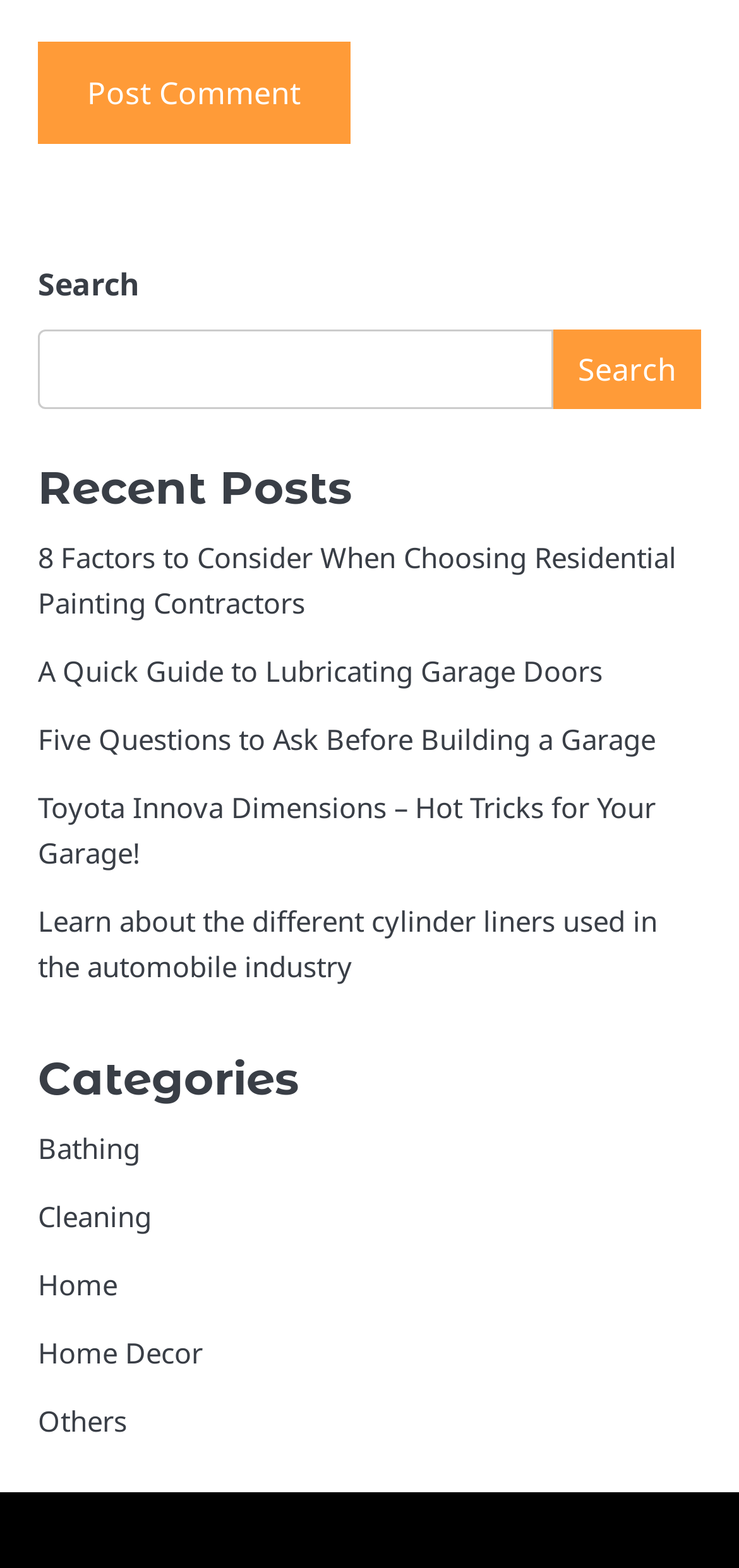Is there a 'Post Comment' button?
Using the image provided, answer with just one word or phrase.

Yes